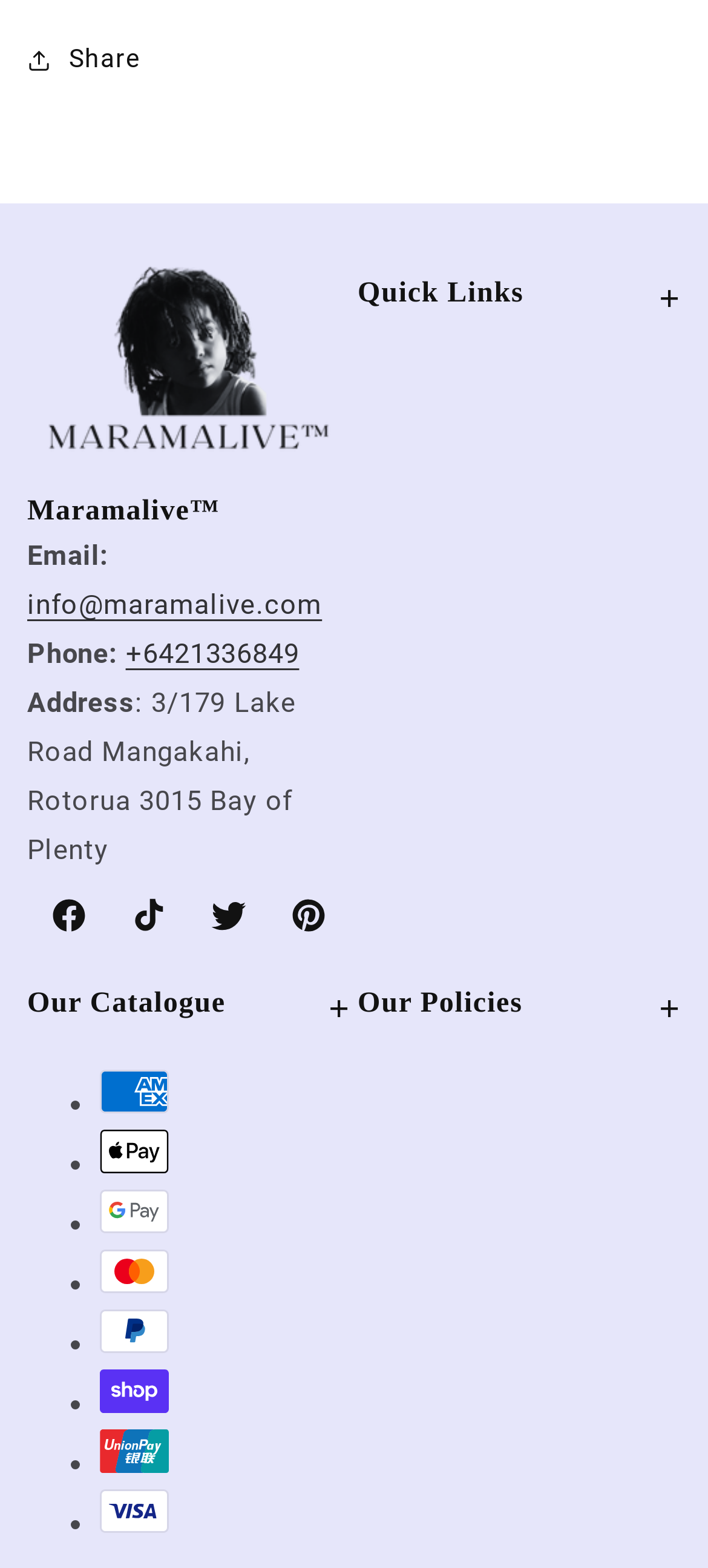Please find the bounding box coordinates of the element that must be clicked to perform the given instruction: "Subscribe to the newsletter". The coordinates should be four float numbers from 0 to 1, i.e., [left, top, right, bottom].

None